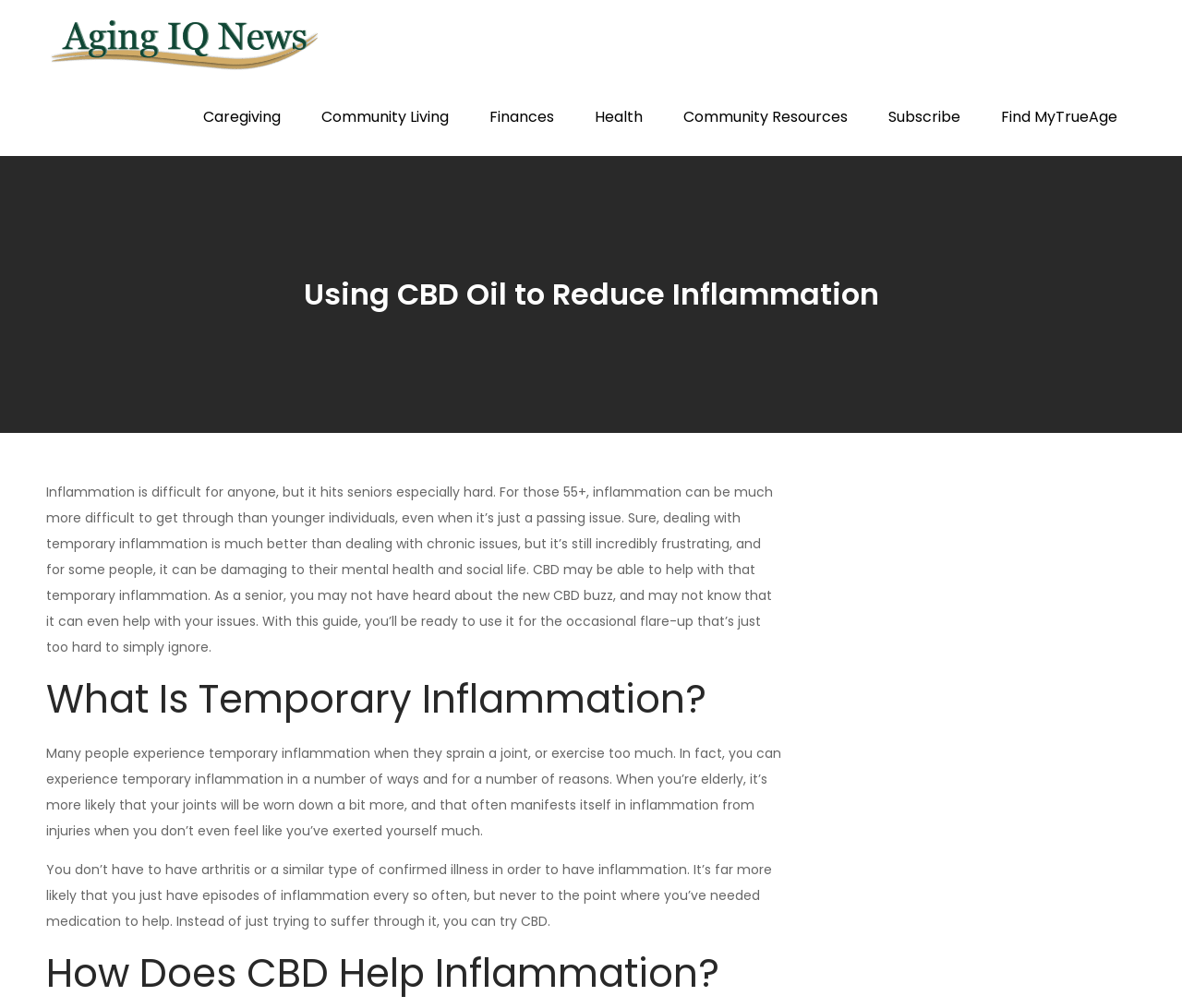Provide an in-depth description of the elements and layout of the webpage.

The webpage is about using CBD oil to reduce inflammation, specifically targeting seniors. At the top left, there is a logo and a link to "Aging I.Q. News" with an image. Next to it, there is a heading with the same text. Below these elements, there is a navigation menu with seven links: "Caregiving", "Community Living", "Finances", "Health", "Community Resources", "Subscribe", and "Find MyTrueAge".

The main content of the webpage starts with a heading "Using CBD Oil to Reduce Inflammation" at the top center. Below it, there is a paragraph of text that explains how inflammation affects seniors and how CBD may be able to help. This text is divided into four sections, each with a subheading. The first section explains what temporary inflammation is, citing examples such as spraining a joint or exercising too much. The second section discusses how temporary inflammation can occur in elderly people, even without a diagnosed illness. The third section suggests trying CBD as an alternative to suffering through inflammation. The fourth section, with a heading "How Does CBD Help Inflammation?", is likely to discuss the benefits of CBD in reducing inflammation, although the exact content is not provided.